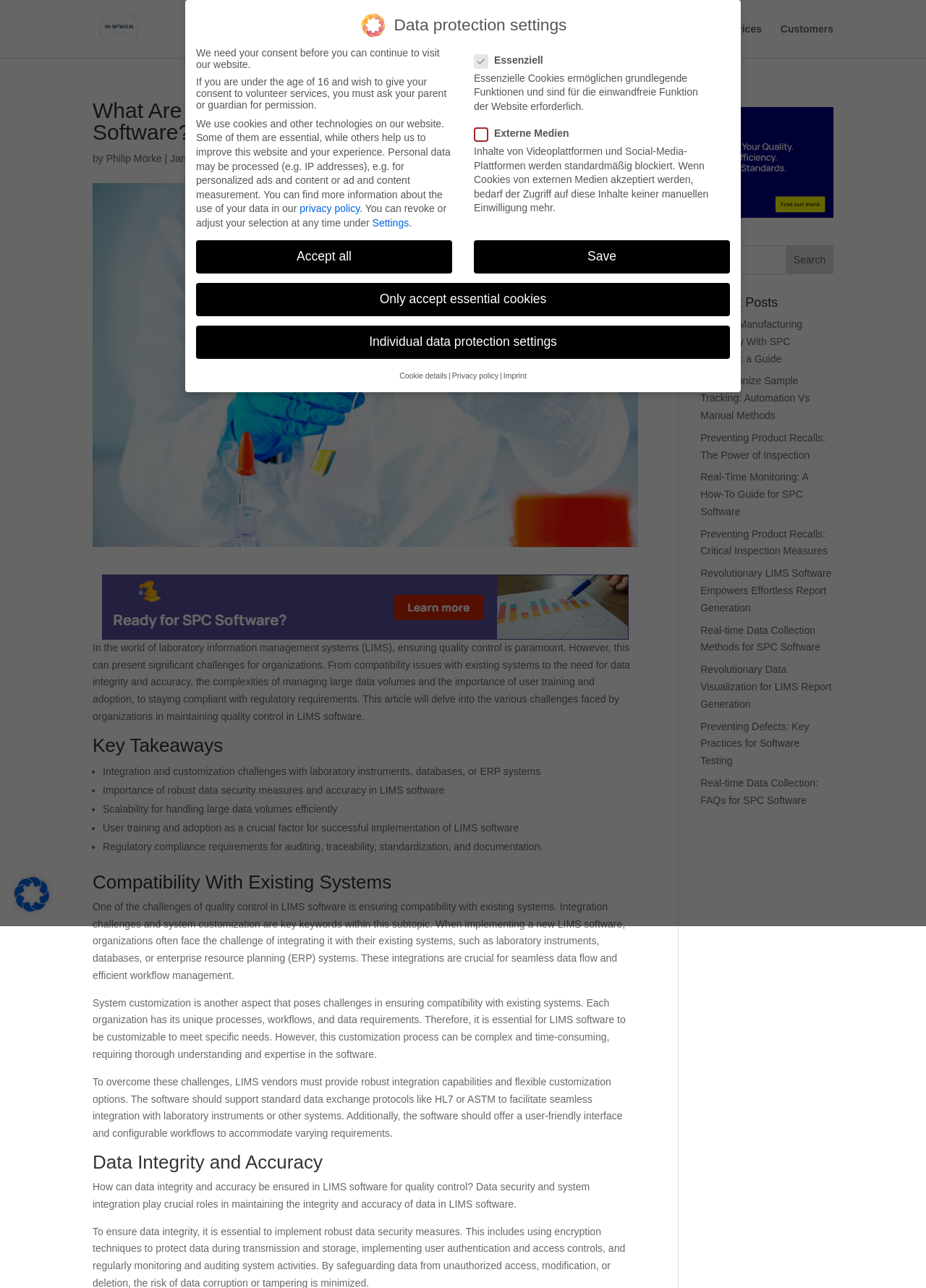Provide a brief response using a word or short phrase to this question:
What is the main topic of this webpage?

Quality control in LIMS software